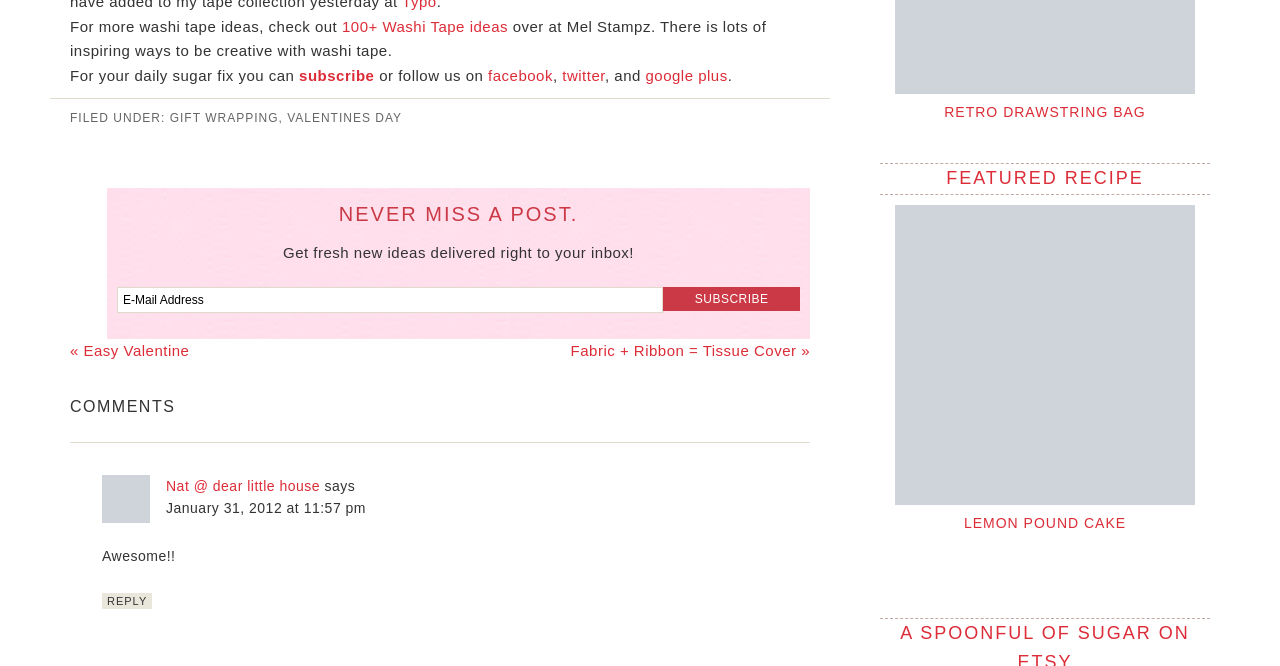Provide the bounding box coordinates in the format (top-left x, top-left y, bottom-right x, bottom-right y). All values are floating point numbers between 0 and 1. Determine the bounding box coordinate of the UI element described as: Copyright Infringement Notification

None